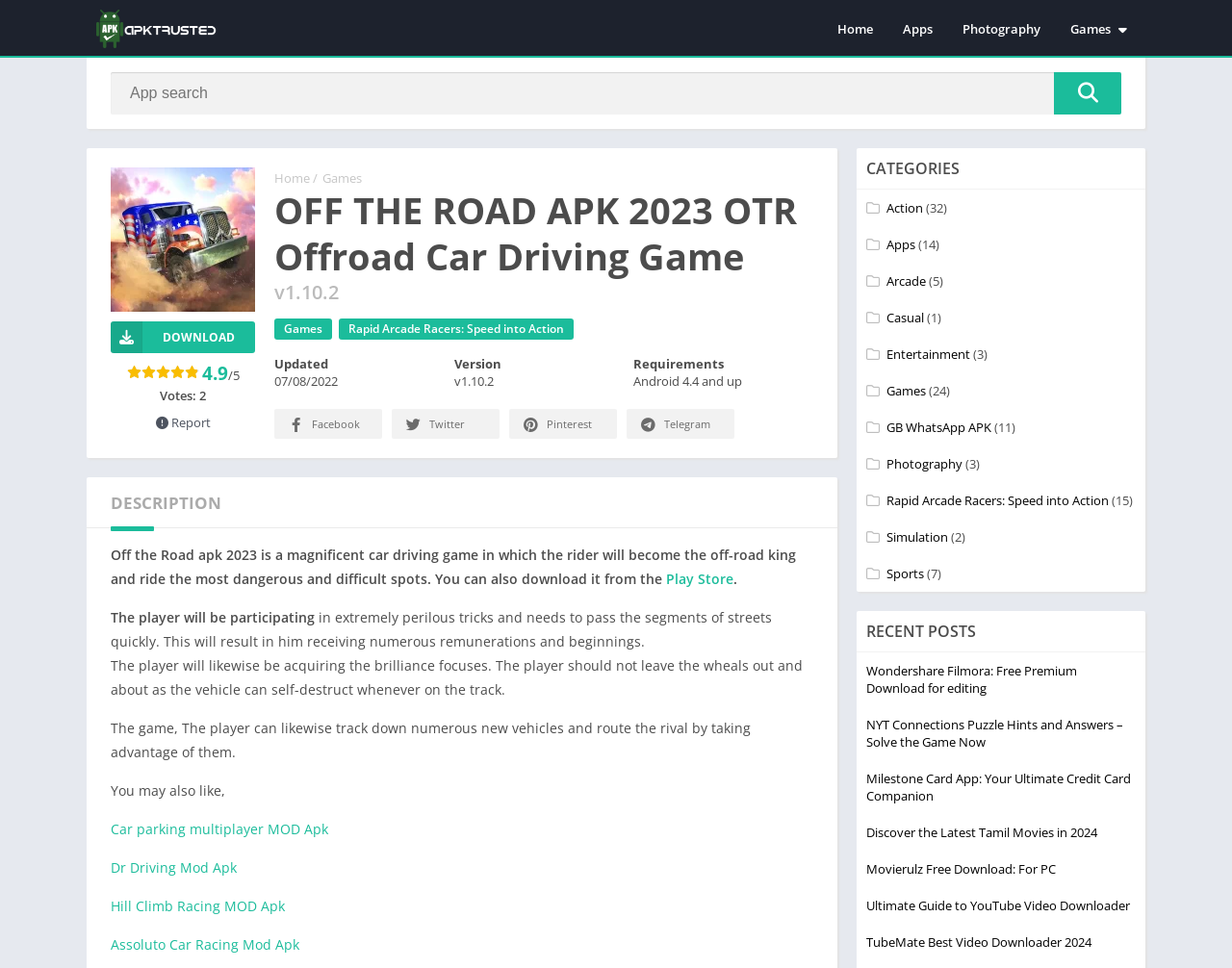Find the bounding box coordinates of the area to click in order to follow the instruction: "Visit the Games category".

[0.857, 0.012, 0.921, 0.047]